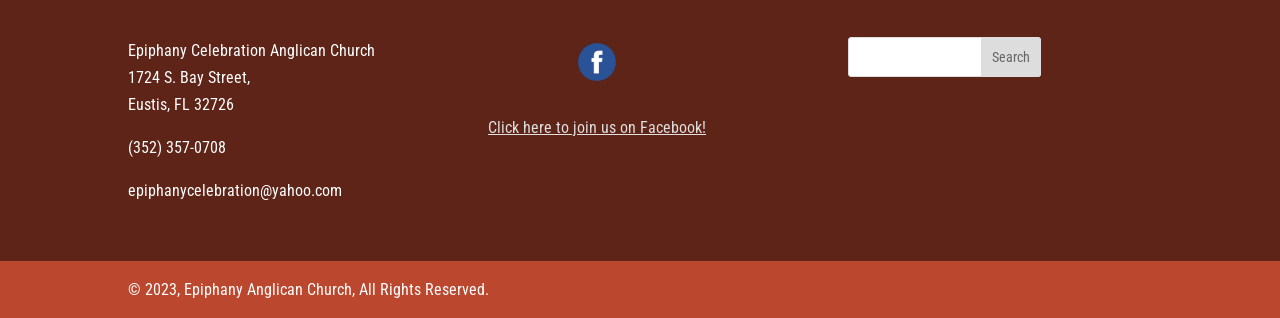What is the city where the church is located?
Please give a detailed answer to the question using the information shown in the image.

The church's address is listed in the top section of the webpage, and includes the city of Eustis, as well as the state of Florida and the zip code.